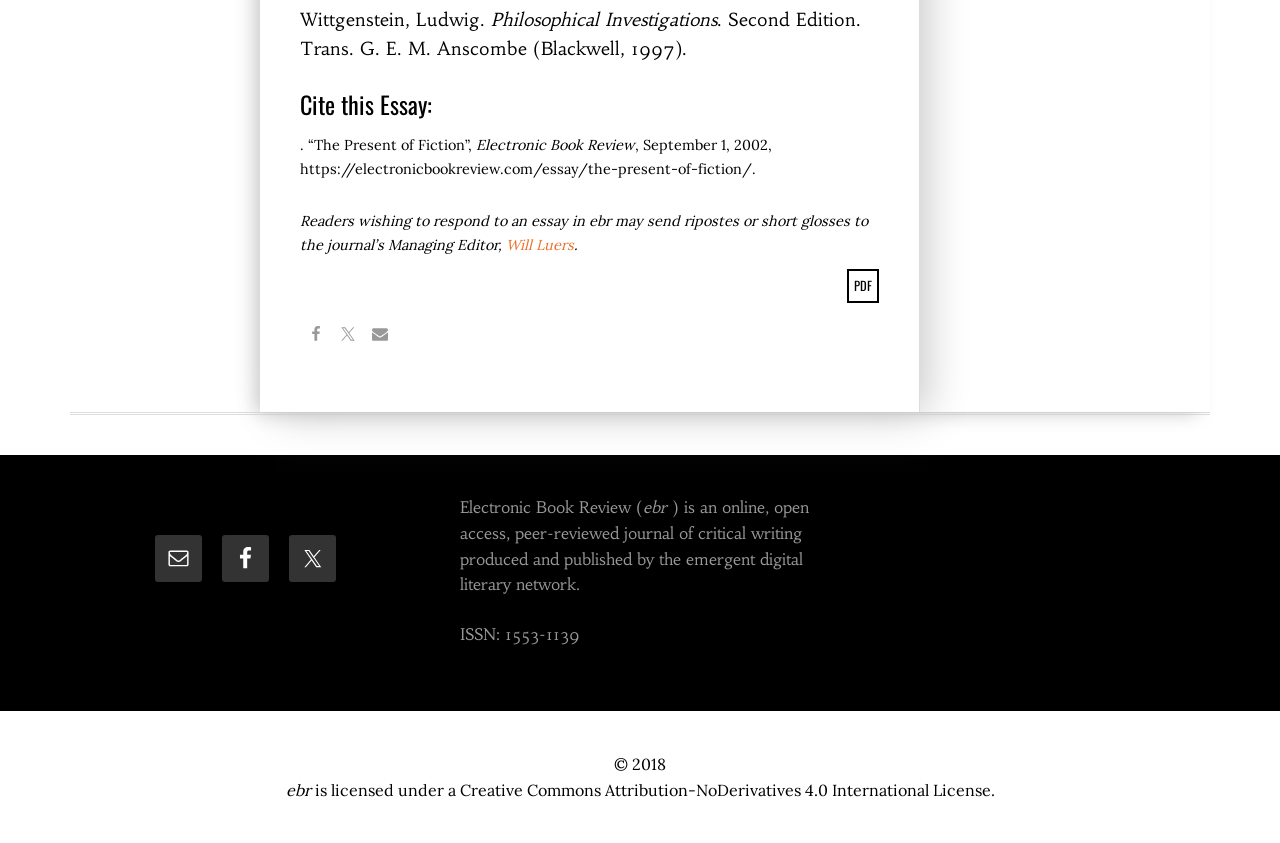Calculate the bounding box coordinates for the UI element based on the following description: "Will Luers". Ensure the coordinates are four float numbers between 0 and 1, i.e., [left, top, right, bottom].

[0.395, 0.279, 0.448, 0.301]